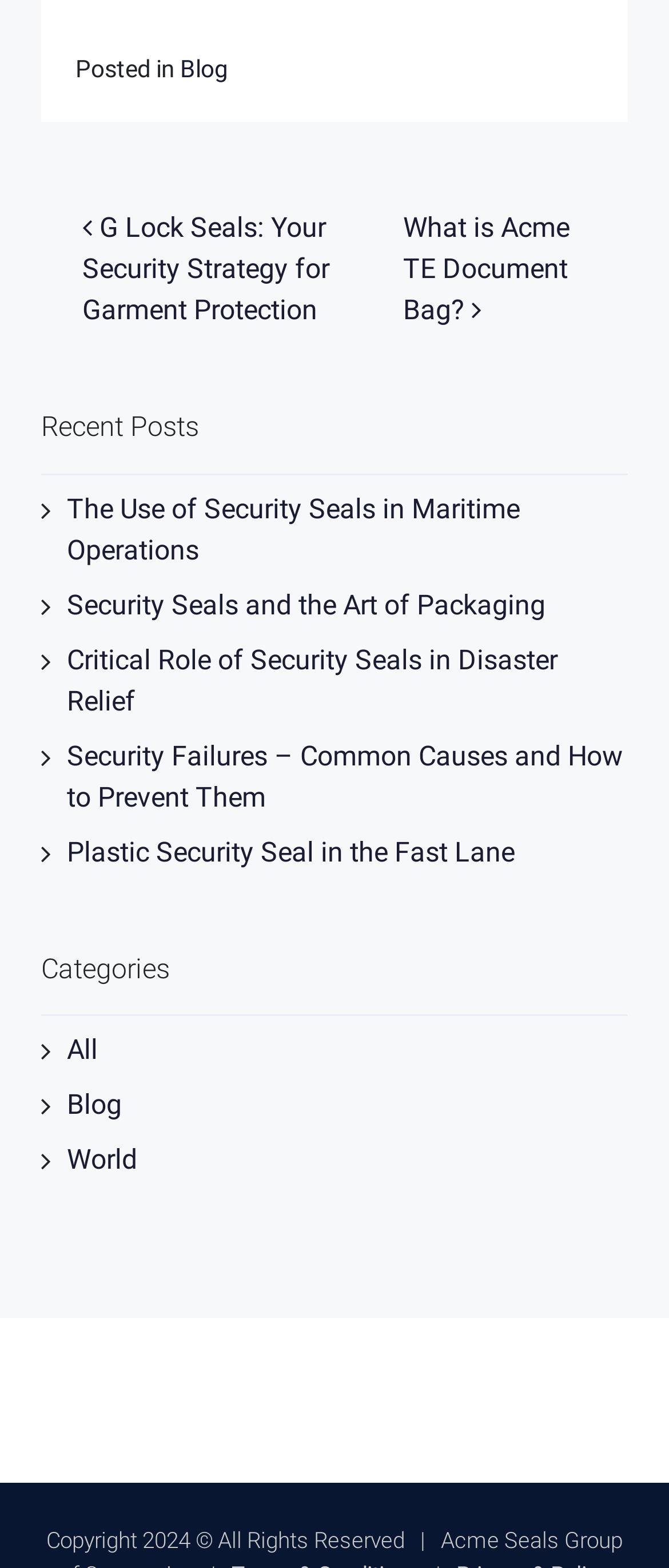Please identify the bounding box coordinates of the clickable area that will fulfill the following instruction: "Input your email". The coordinates should be in the format of four float numbers between 0 and 1, i.e., [left, top, right, bottom].

None